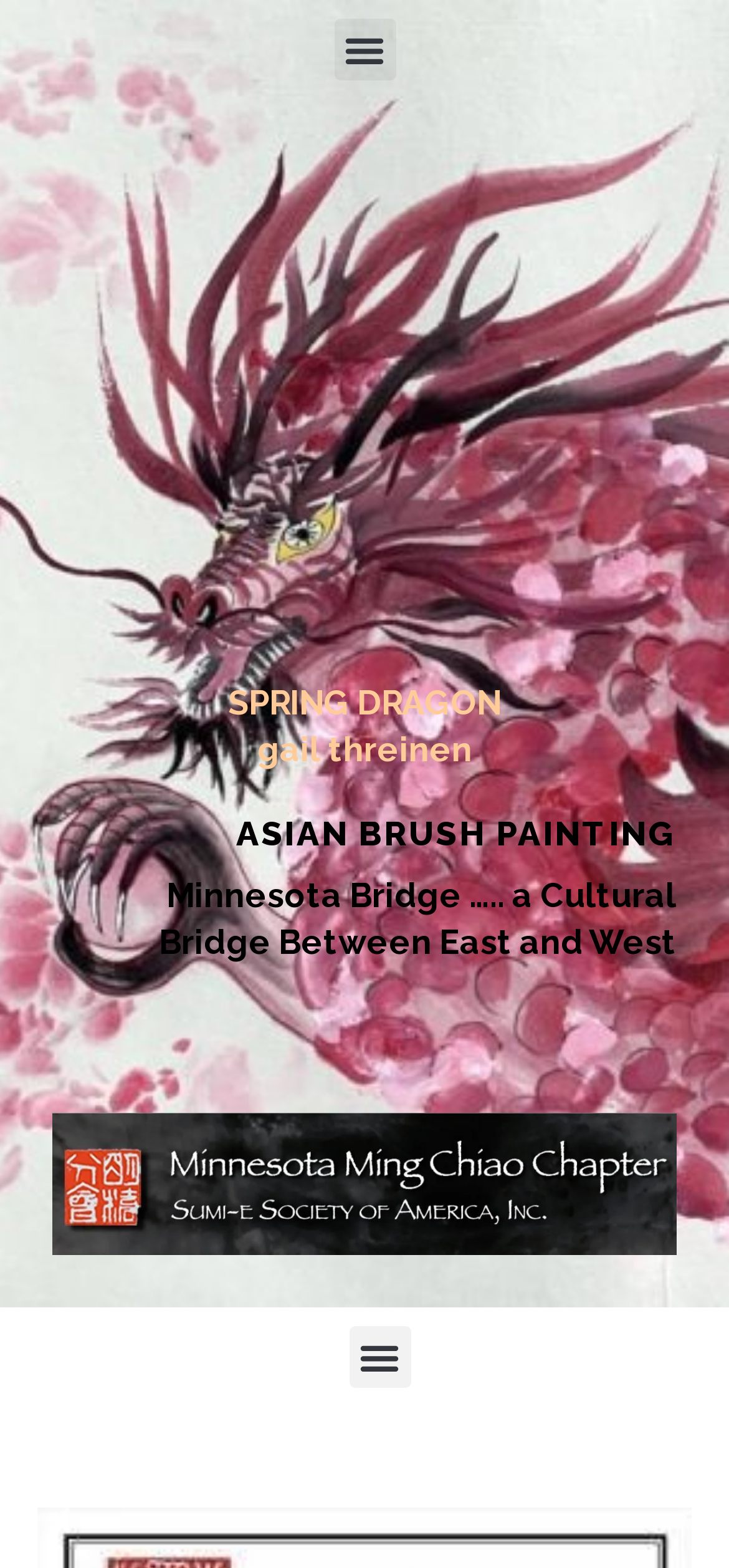Extract the primary headline from the webpage and present its text.

ASIAN BRUSH PAINTING